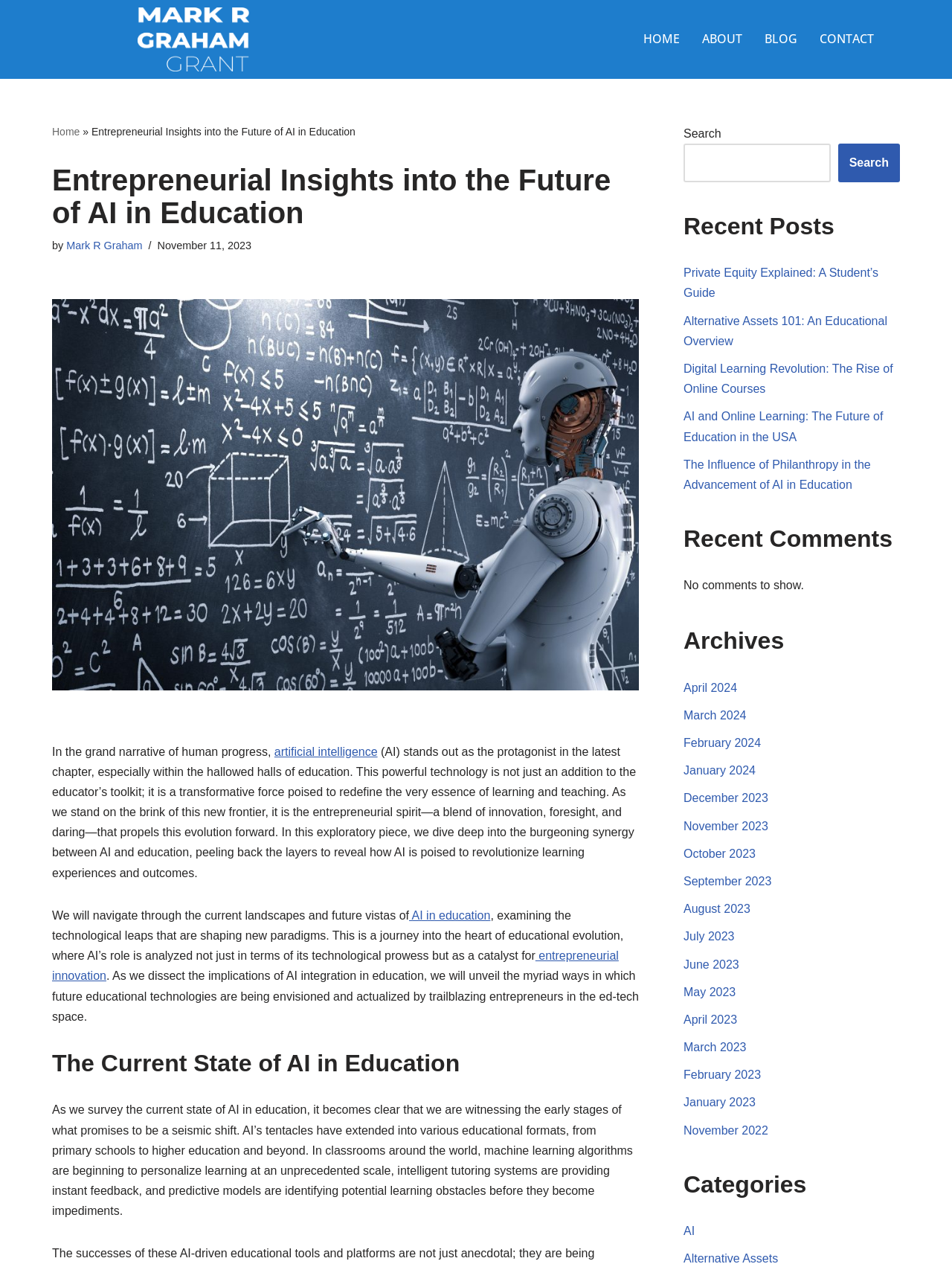Using the given description, provide the bounding box coordinates formatted as (top-left x, top-left y, bottom-right x, bottom-right y), with all values being floating point numbers between 0 and 1. Description: The Summer You Were There

None